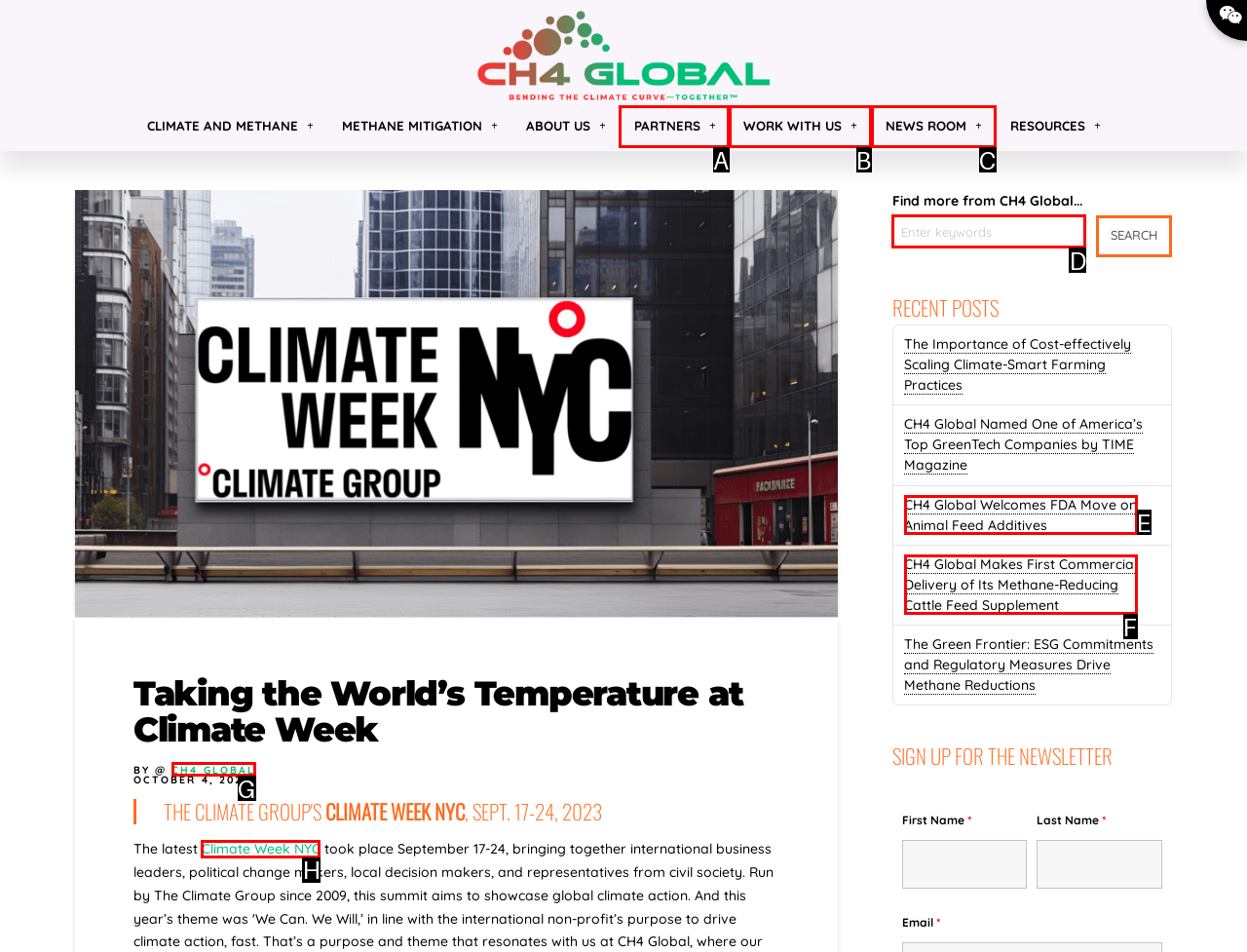Point out the HTML element I should click to achieve the following task: Search for Climate Week NYC Provide the letter of the selected option from the choices.

D